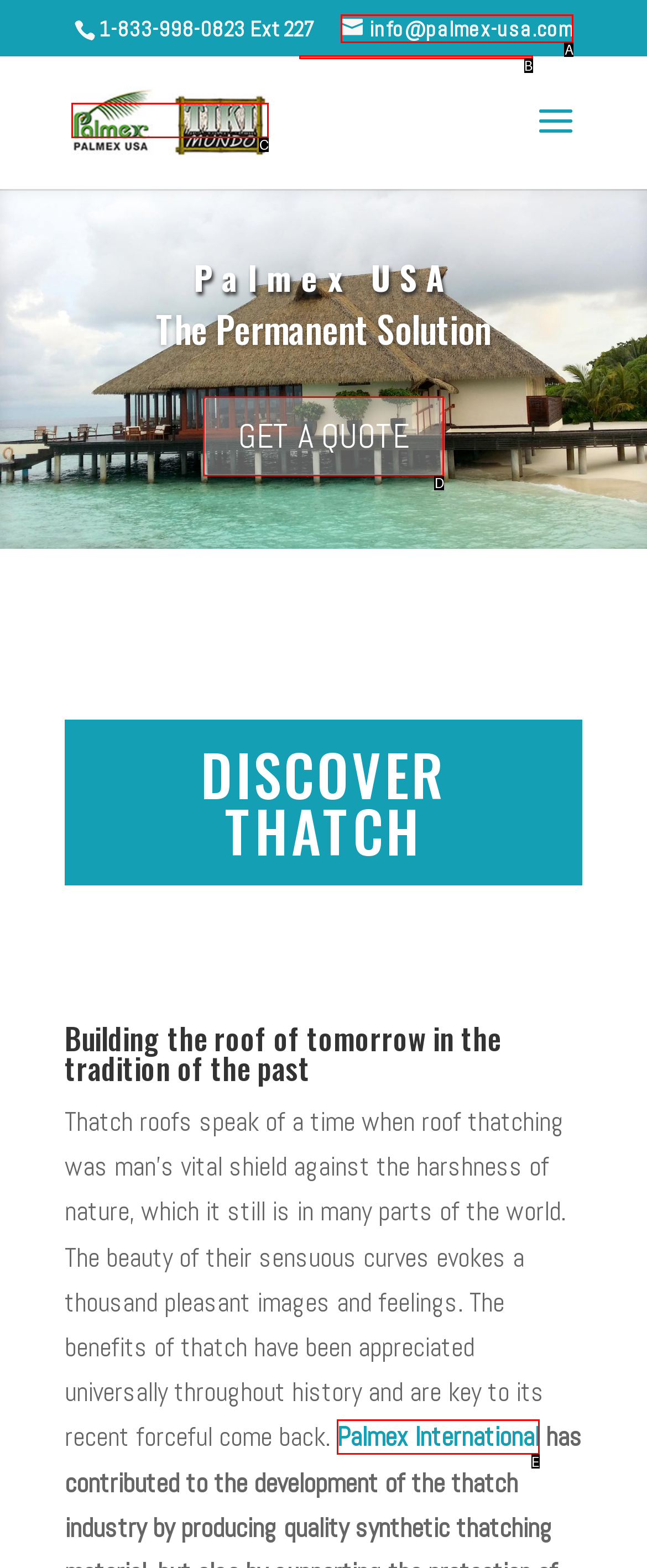Based on the given description: name="s" placeholder="Search …" title="Search for:", identify the correct option and provide the corresponding letter from the given choices directly.

B